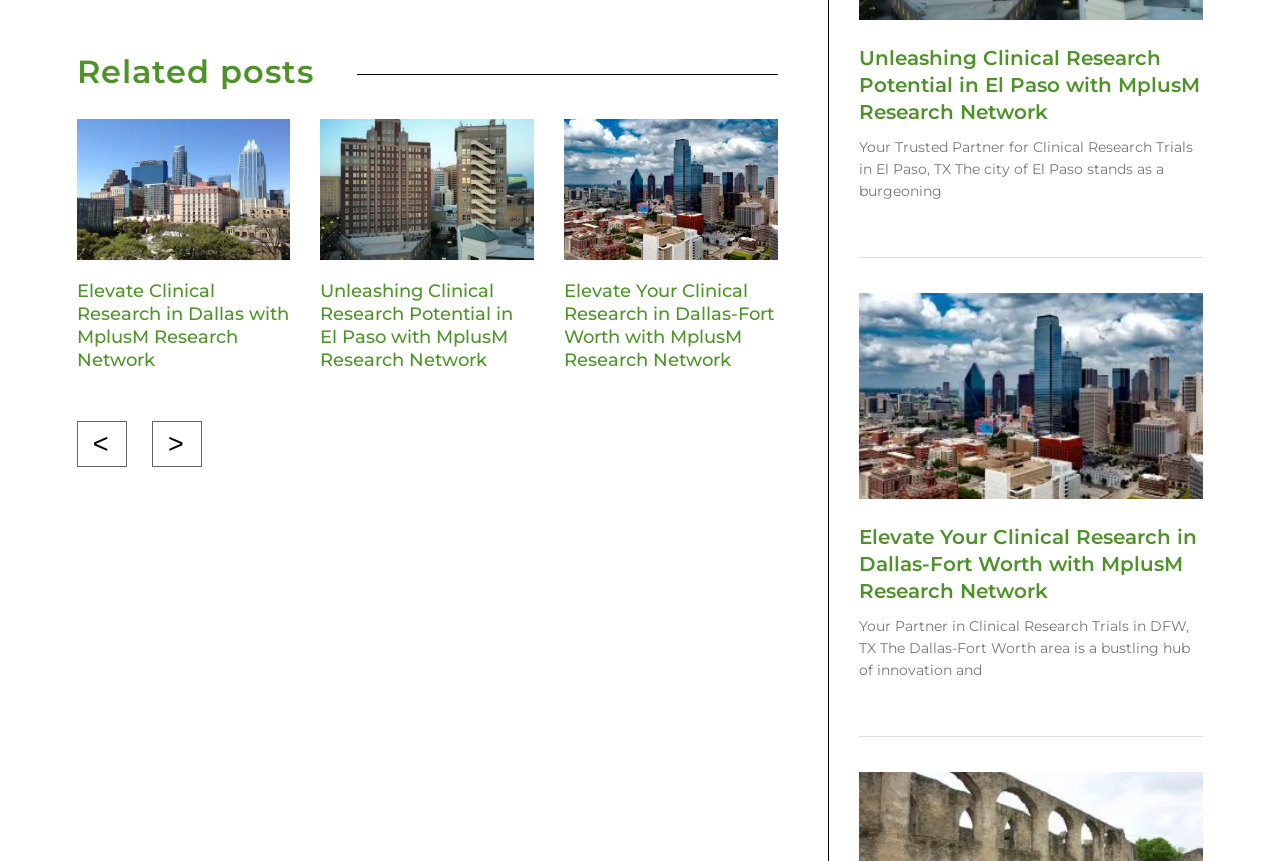Find and indicate the bounding box coordinates of the region you should select to follow the given instruction: "Click on 'Next page'".

[0.119, 0.489, 0.158, 0.542]